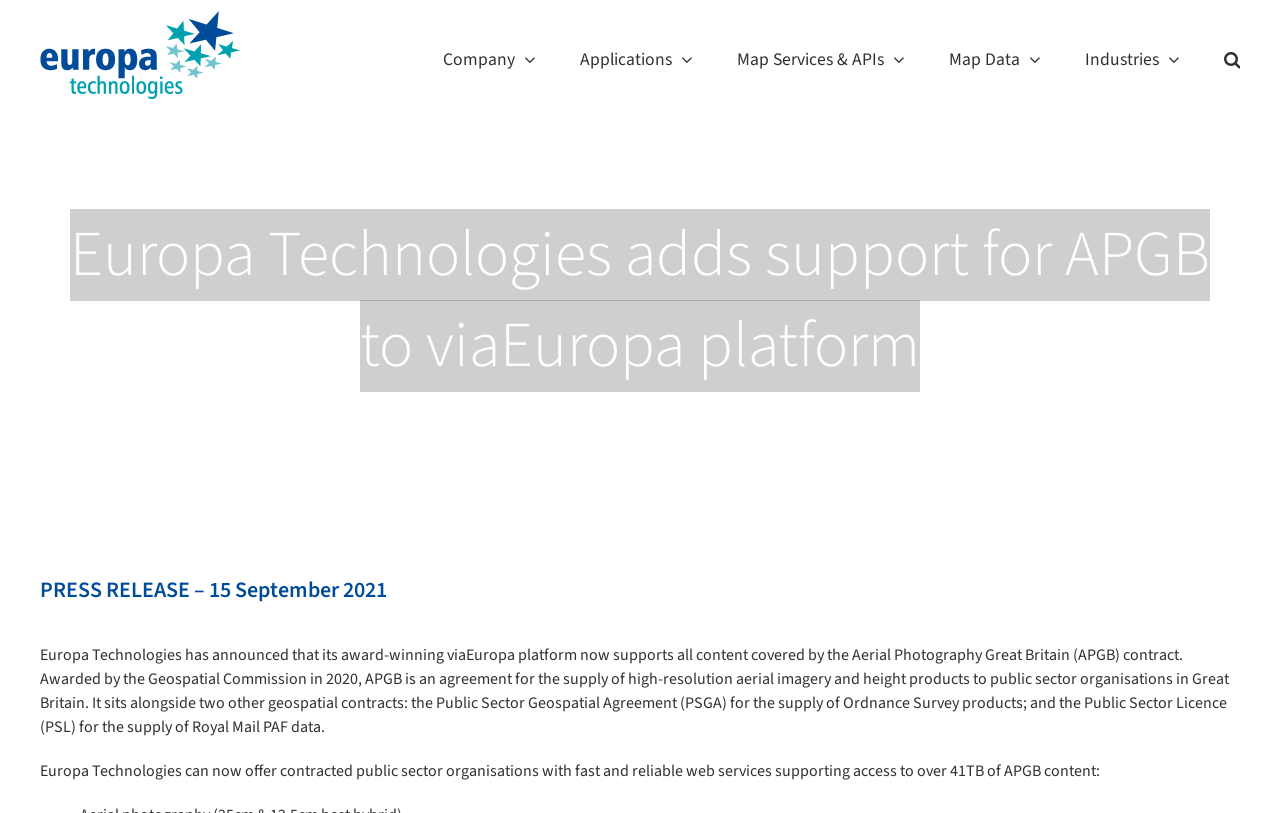Produce a meticulous description of the webpage.

The webpage is about Europa Technologies' viaEuropa platform, which now supports all content covered by the Aerial Photography Great Britain (APGB) contract. At the top left corner, there is a logo of Europa Technologies. Below the logo, there is a main navigation menu with links to "Company", "Applications", "Map Services & APIs", "Map Data", "Industries", and a search button at the far right. 

Below the navigation menu, there is a heading that reads "Europa Technologies adds support for APGB to viaEuropa platform". Further down, there is a large image that spans the entire width of the page. 

Below the image, there is another heading that reads "PRESS RELEASE – 15 September 2021". Following this heading, there is a block of text that explains the APGB contract and how Europa Technologies can now offer fast and reliable web services supporting access to over 41TB of APGB content. This text is divided into two paragraphs.